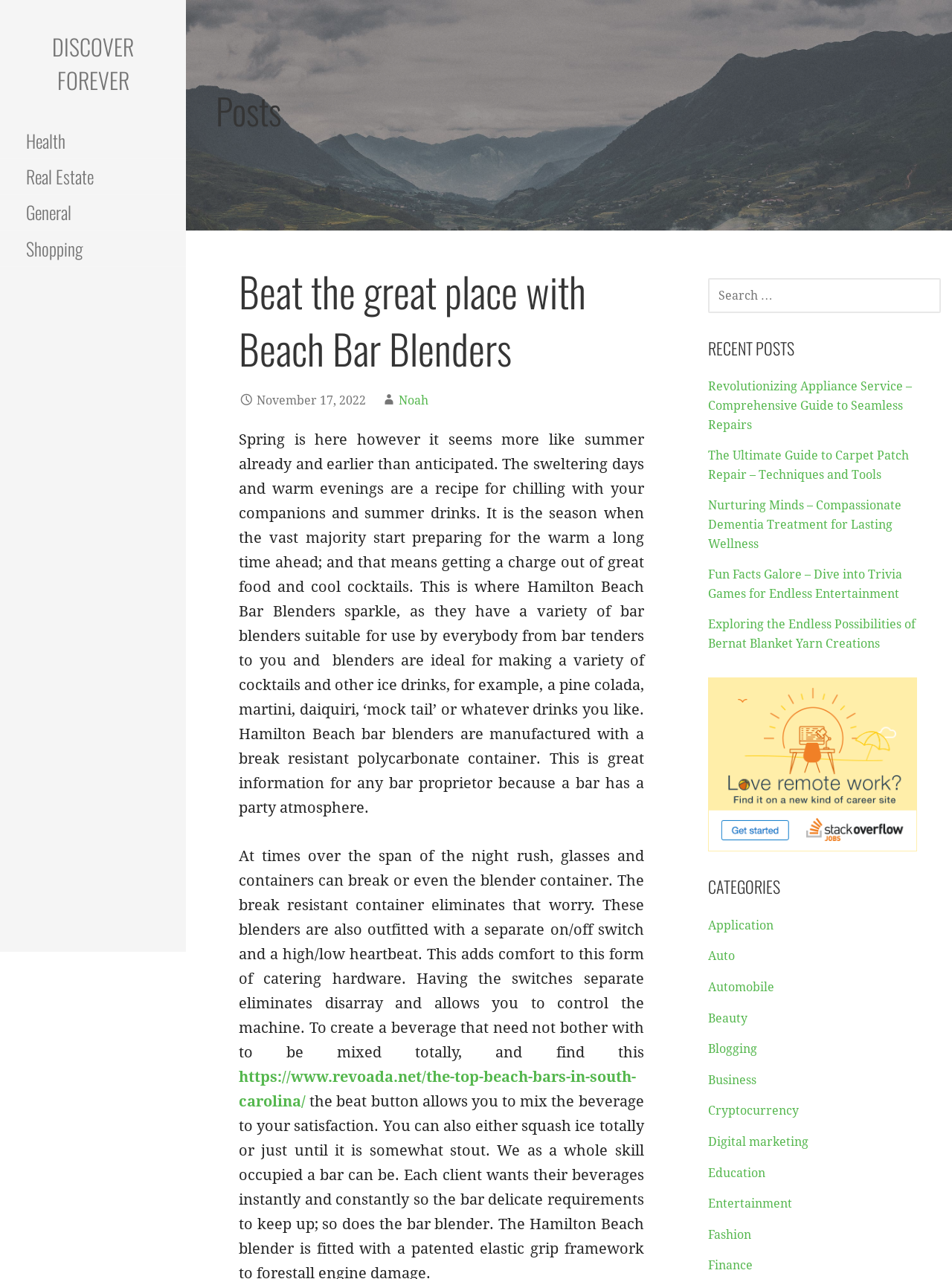What type of switch does the blender have?
Based on the image, answer the question with a single word or brief phrase.

Separate on/off switch